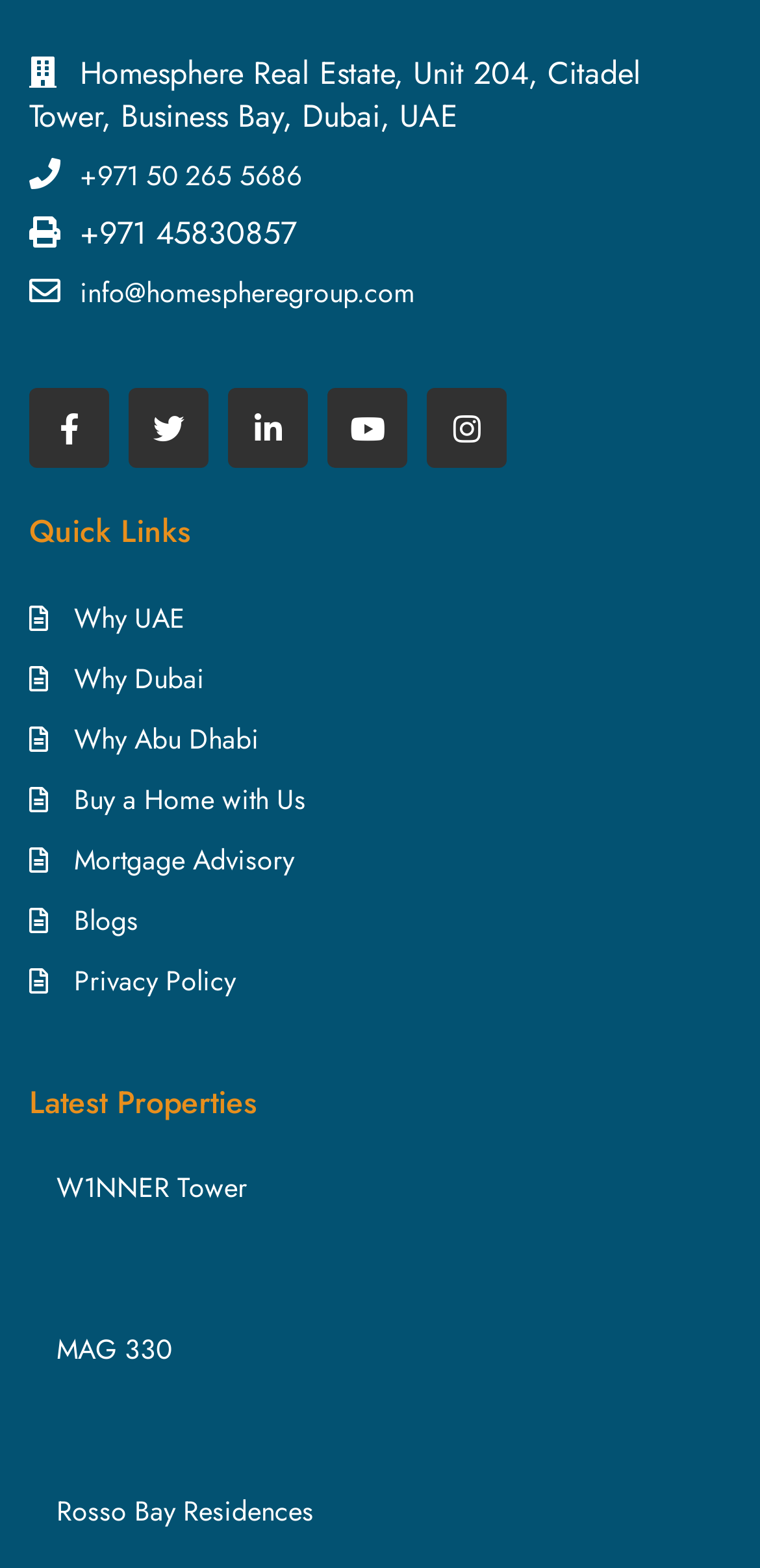Respond with a single word or phrase:
What is the title of the second section?

Quick Links